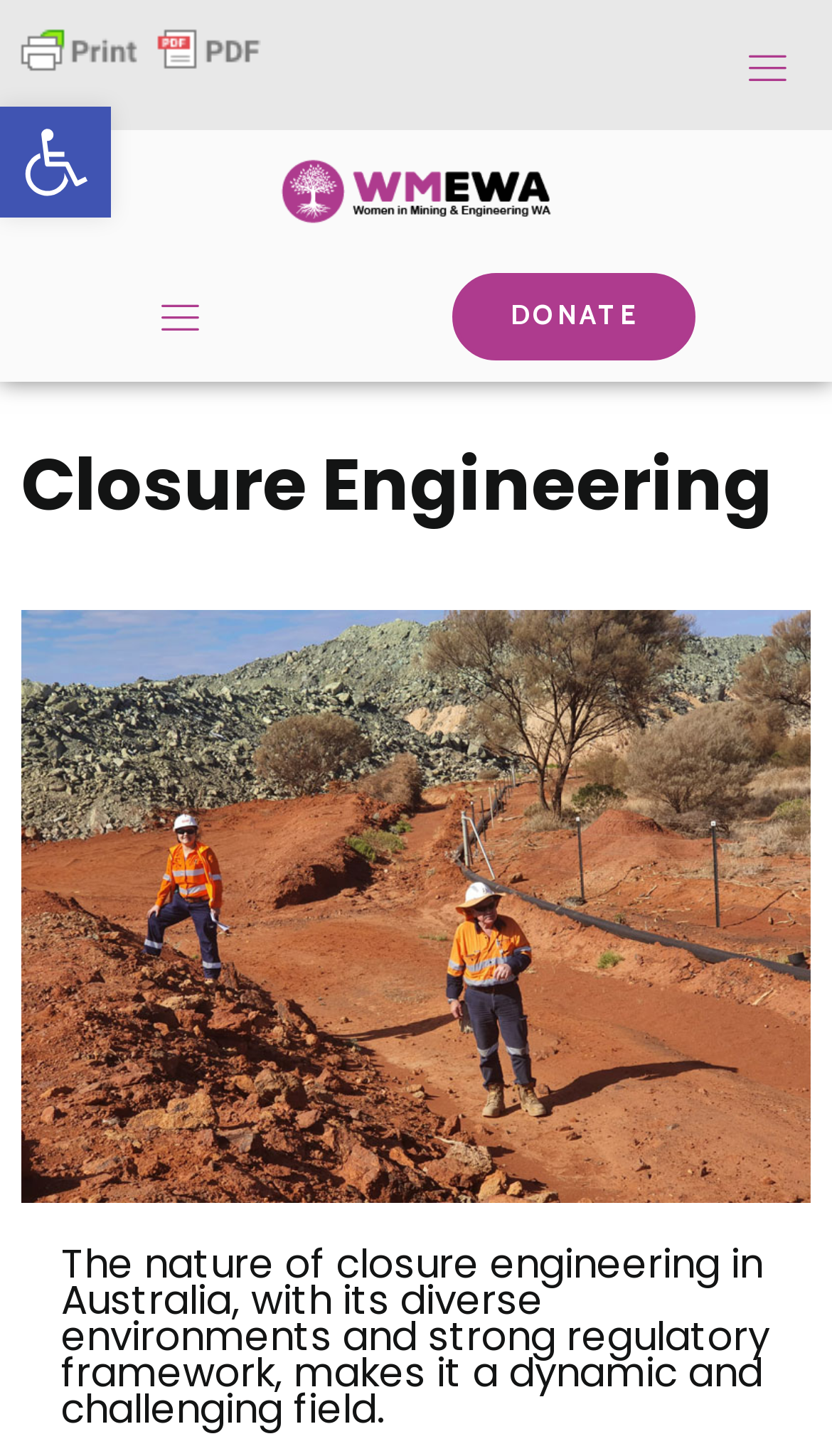Identify the bounding box for the given UI element using the description provided. Coordinates should be in the format (top-left x, top-left y, bottom-right x, bottom-right y) and must be between 0 and 1. Here is the description: Open toolbar Accessibility Tools

[0.0, 0.073, 0.133, 0.149]